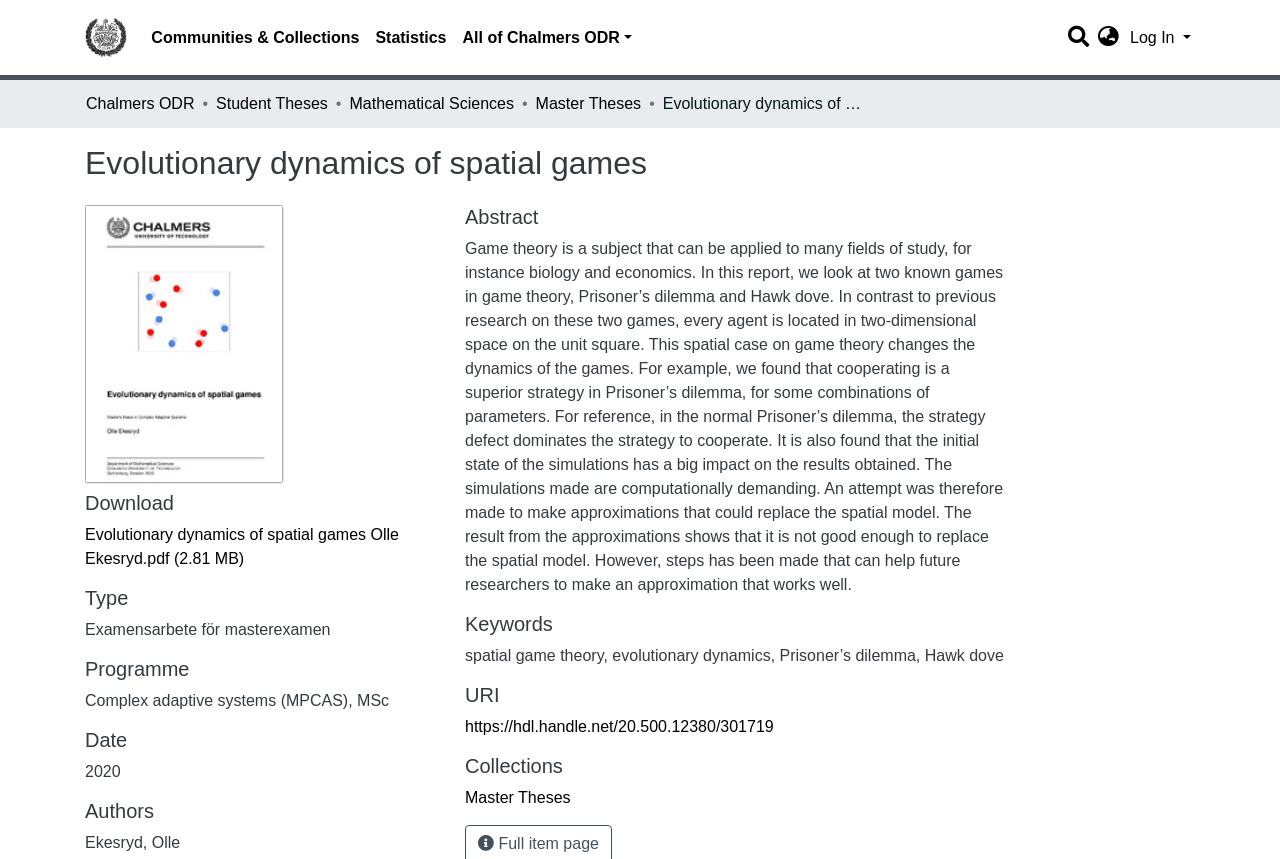What are the keywords of the thesis?
Respond to the question with a single word or phrase according to the image.

spatial game theory, evolutionary dynamics, Prisoner’s dilemma, Hawk dove